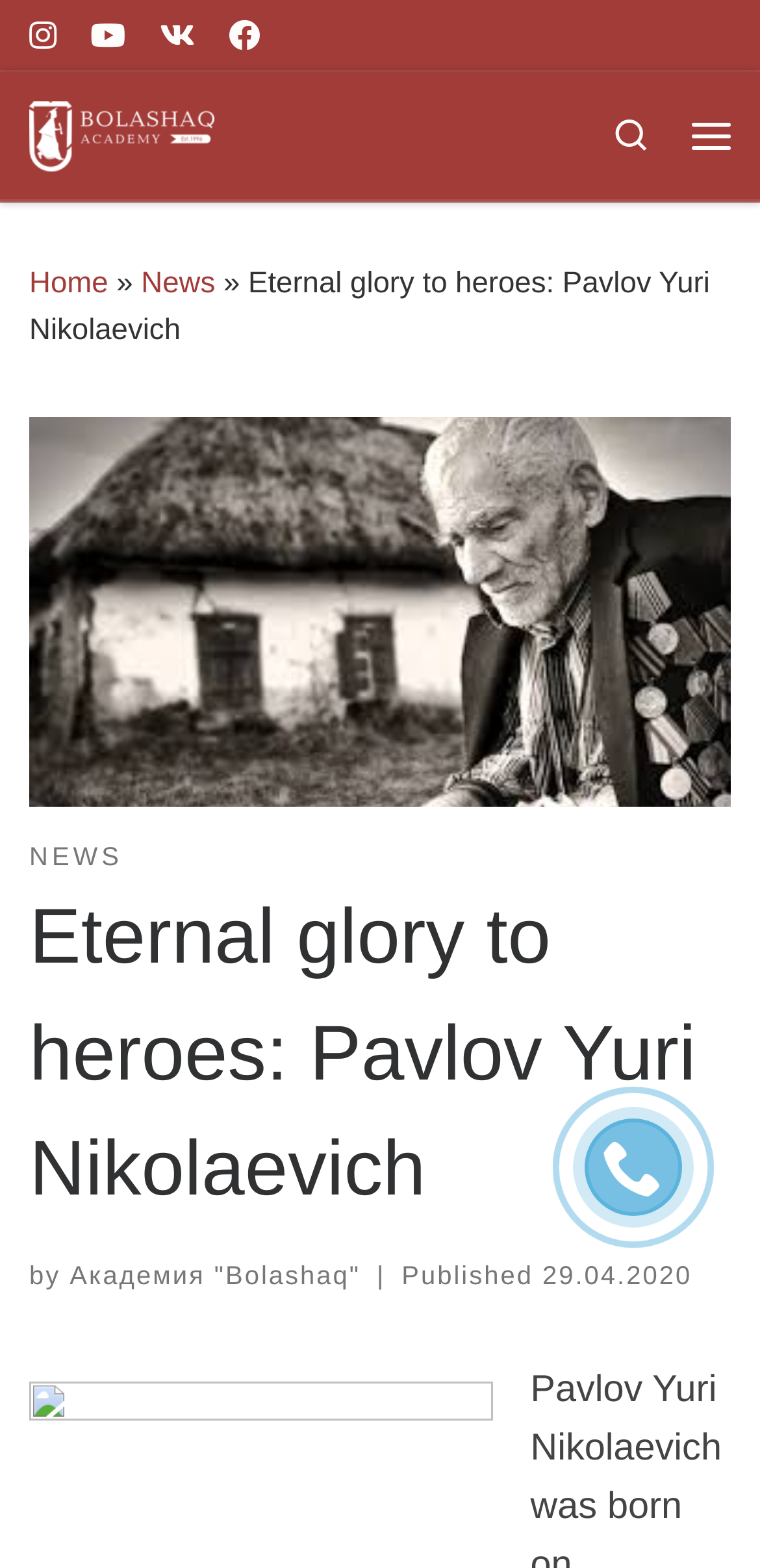Predict the bounding box coordinates of the UI element that matches this description: "News". The coordinates should be in the format [left, top, right, bottom] with each value between 0 and 1.

[0.186, 0.17, 0.283, 0.191]